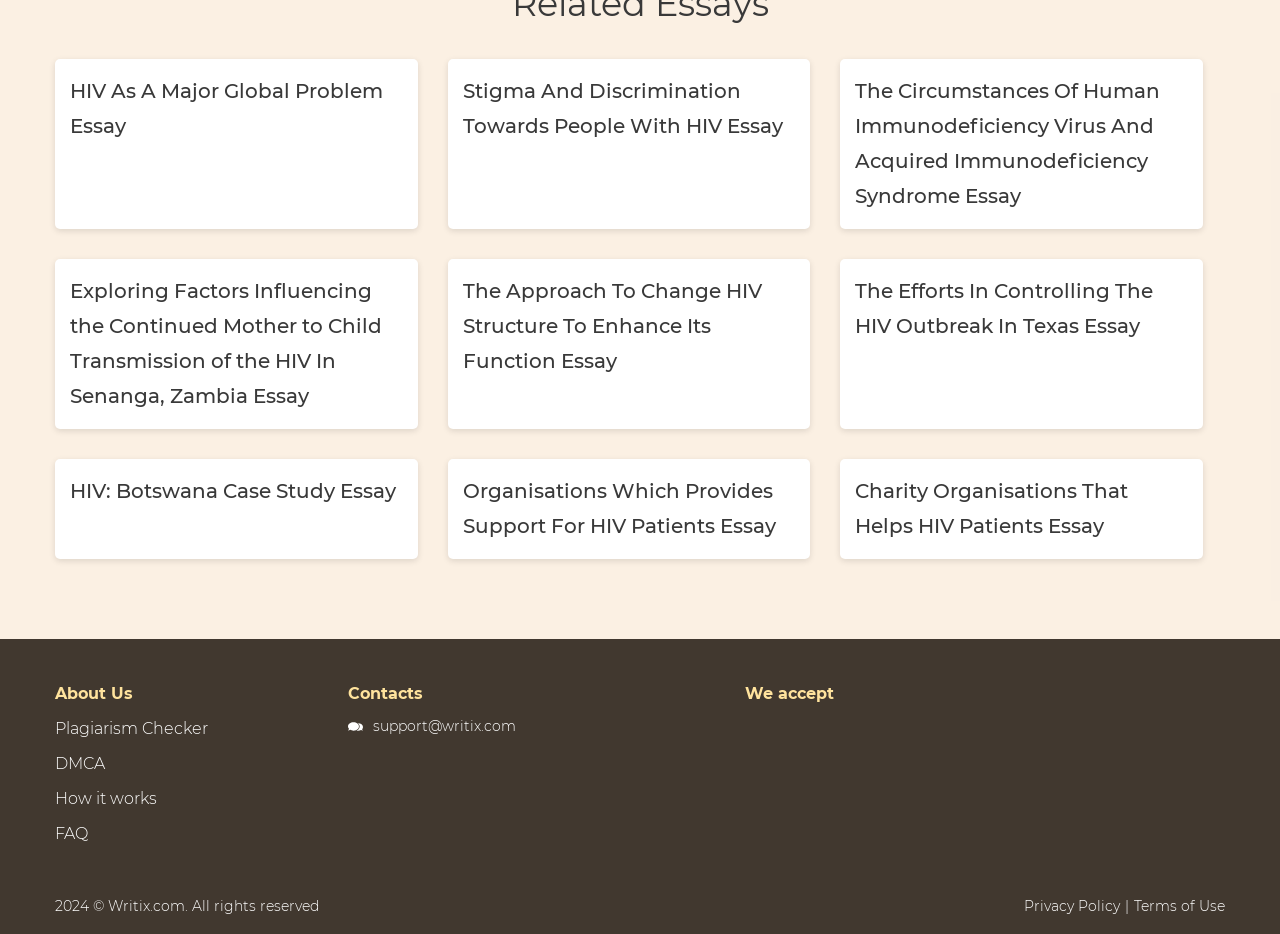Respond to the question below with a single word or phrase:
What is the last link on the webpage?

Terms of Use